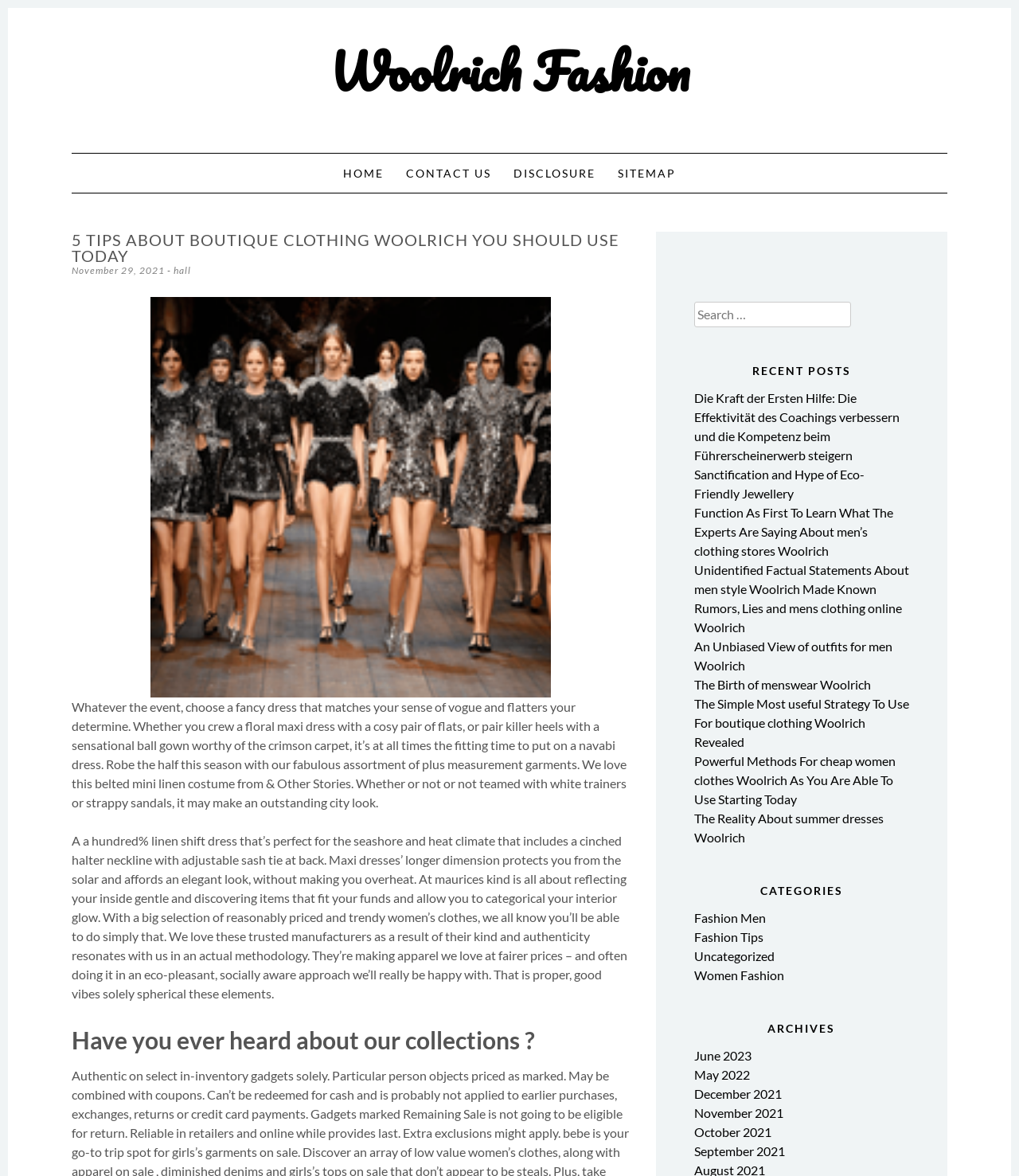Mark the bounding box of the element that matches the following description: "Home".

[0.337, 0.142, 0.377, 0.153]